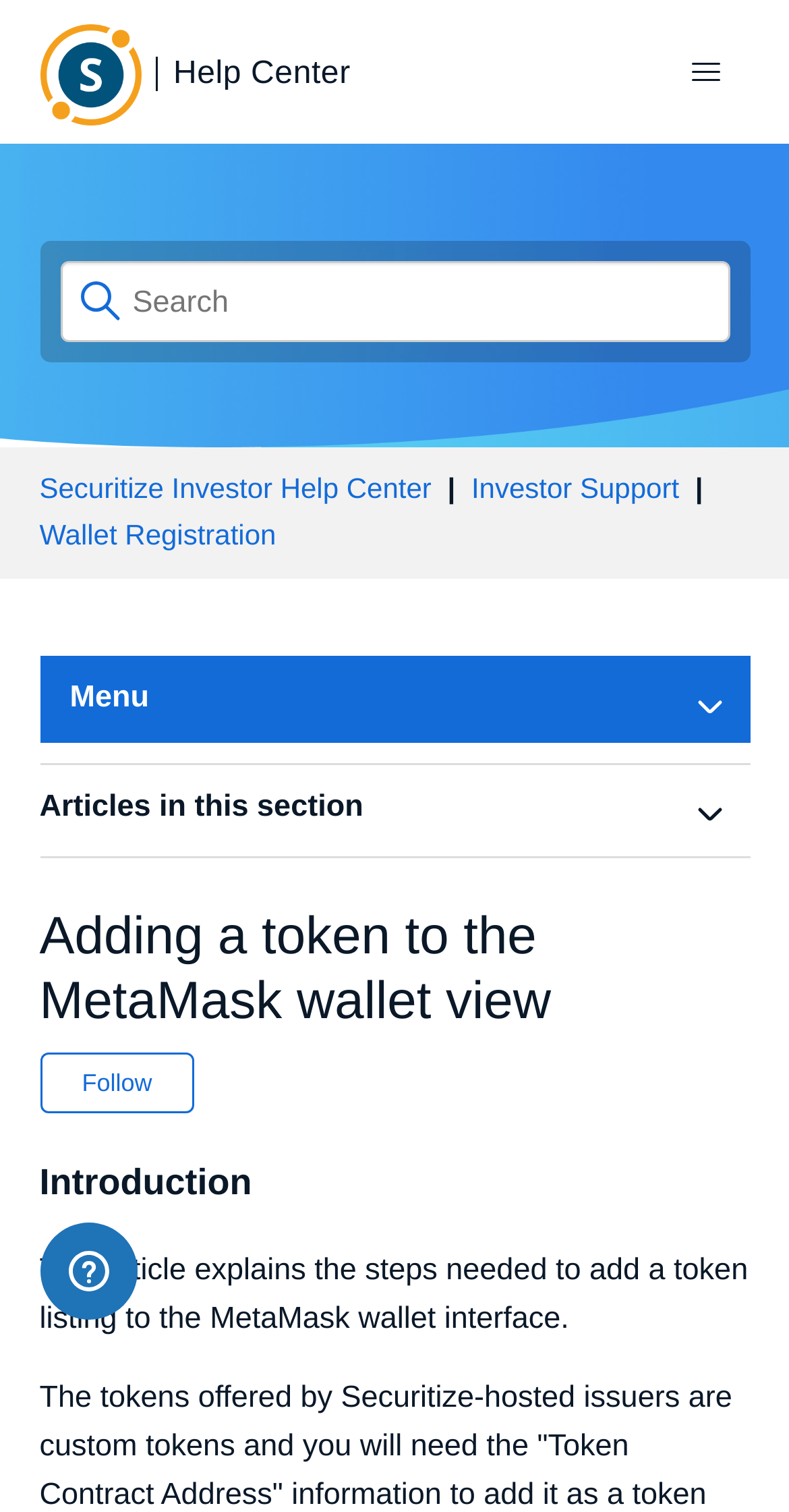What is the name of the section below the menu?
Look at the image and respond with a one-word or short-phrase answer.

Articles in this section